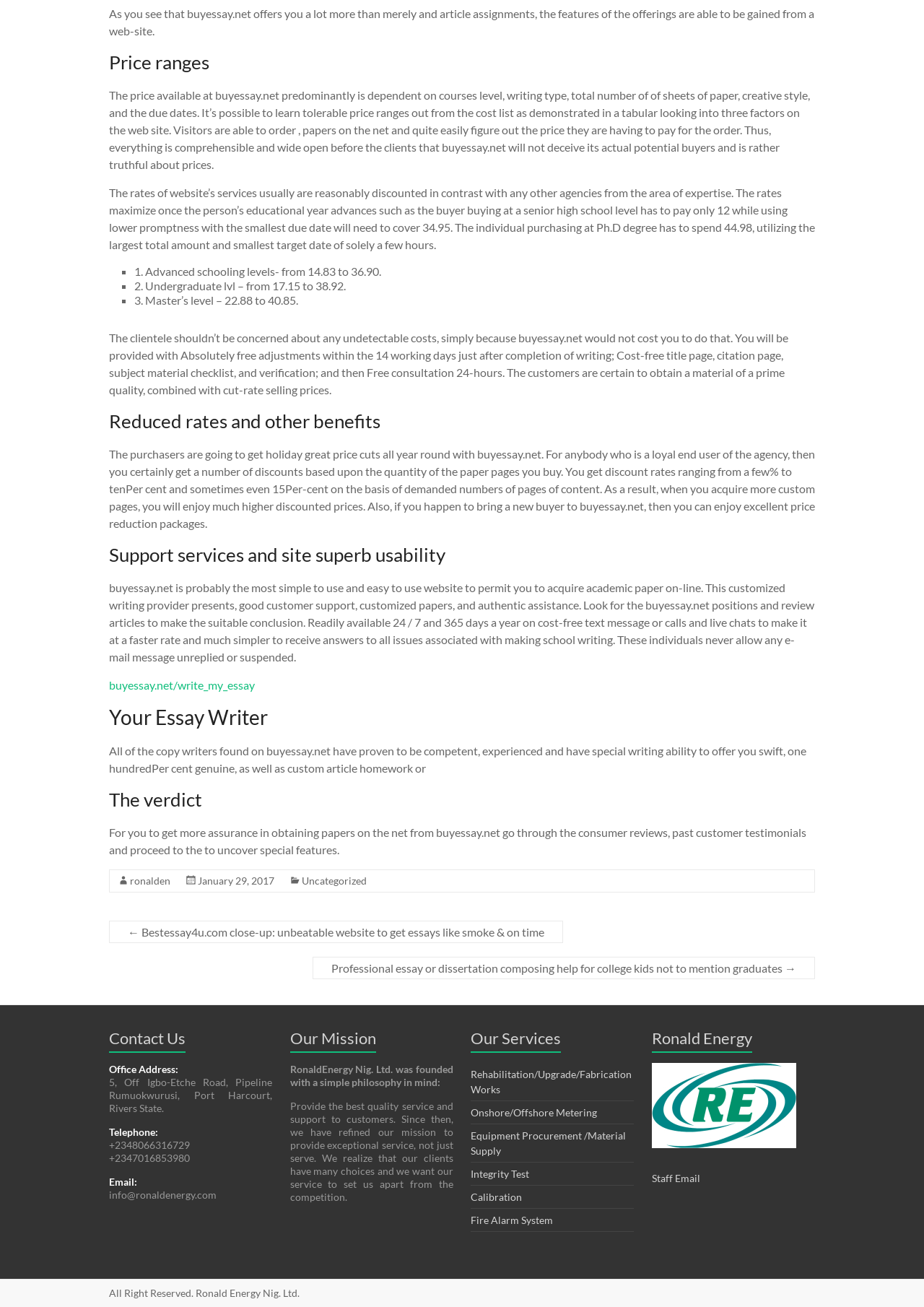Use a single word or phrase to answer this question: 
What is the purpose of the free consultation service offered by buyessay.net?

to answer client questions